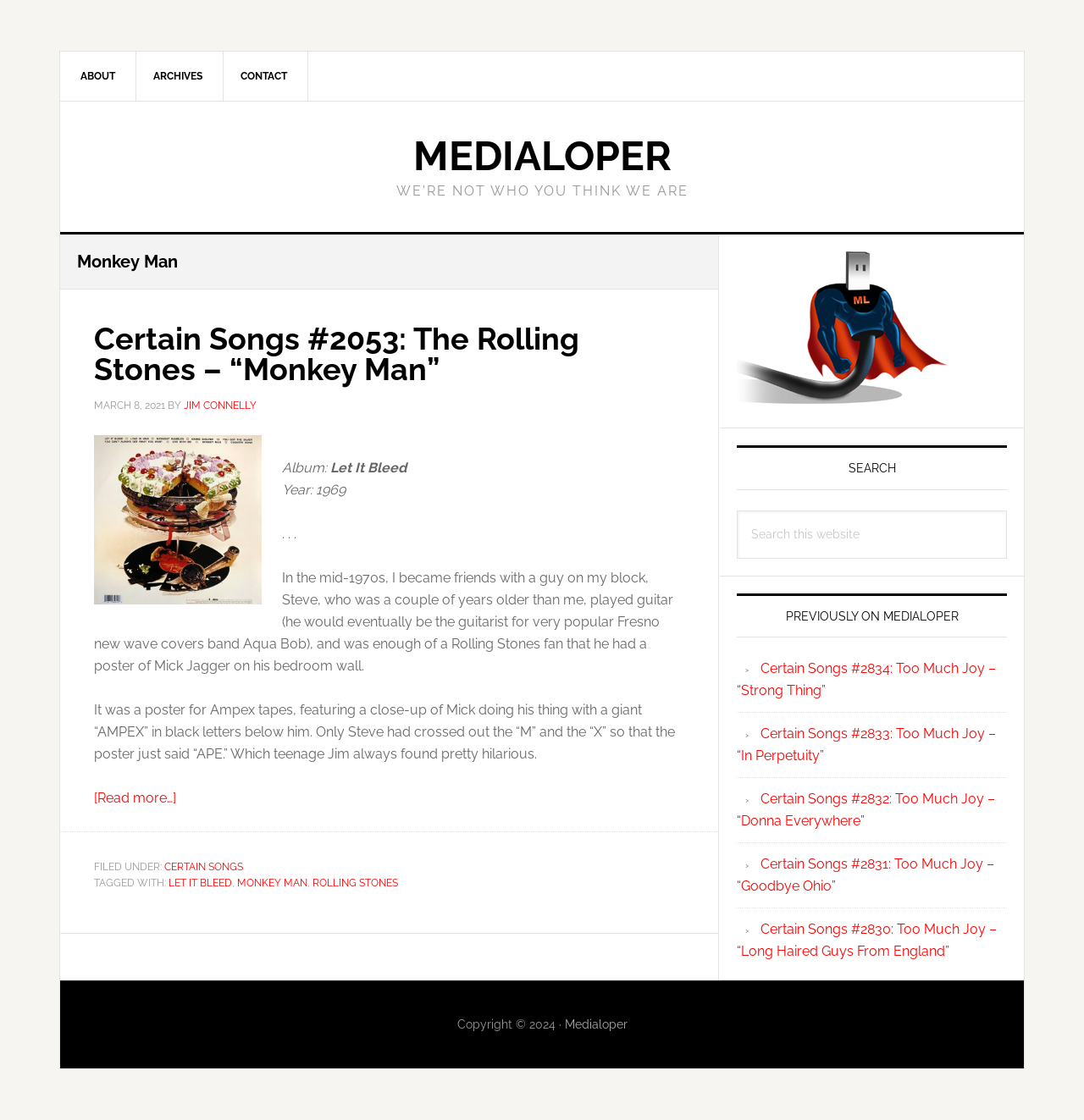Provide a comprehensive caption for the webpage.

The webpage is titled "Monkey Man Archives - Medialoper" and appears to be a blog or article page. At the top, there are two "Skip to" links, one for main content and one for the primary sidebar. Below these links, there is a secondary navigation menu with three links: "ABOUT", "ARCHIVES", and "CONTACT". 

To the right of the navigation menu, there is a prominent link "MEDIALOPER" with a larger font size. The main content area is divided into two sections: the article and the primary sidebar. 

The article section has a heading "Monkey Man" and a subheading "Certain Songs #2053: The Rolling Stones – “Monkey Man”". Below the subheading, there is a time stamp "MARCH 8, 2021" and the author's name "JIM CONNELLY". The article content is a lengthy text discussing the Rolling Stones' song "Monkey Man" and the author's personal experience with the song. 

The article also includes a "Read more…" link at the bottom. Below the article, there is a footer section with links to categories and tags, including "CERTAIN SONGS", "LET IT BLEED", "MONKEY MAN", and "ROLLING STONES". 

The primary sidebar is located to the right of the article section and has a heading "Primary Sidebar". It contains an image "Lopy", a search box with a "Search" button, and a section titled "PREVIOUSLY ON MEDIALOPER" with five links to previous articles. At the very bottom of the page, there is a copyright notice with a link to "Medialoper".